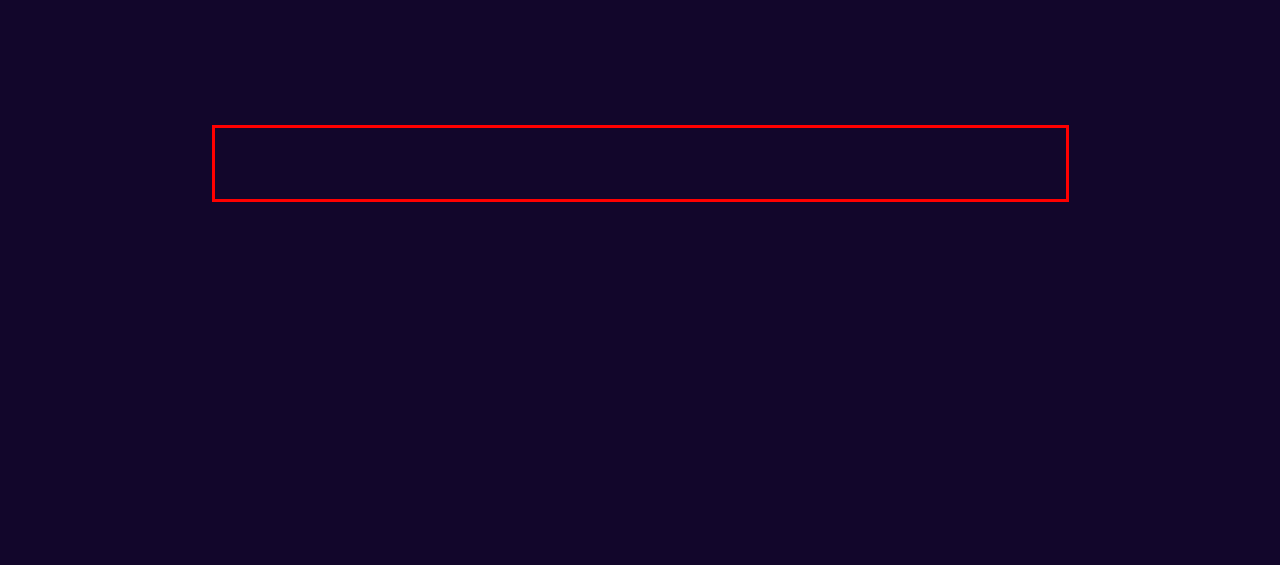Please look at the webpage screenshot and extract the text enclosed by the red bounding box.

Over the next week, the following steps will be taken to wind down the project. By March 10th, 2023 the following will be completed: